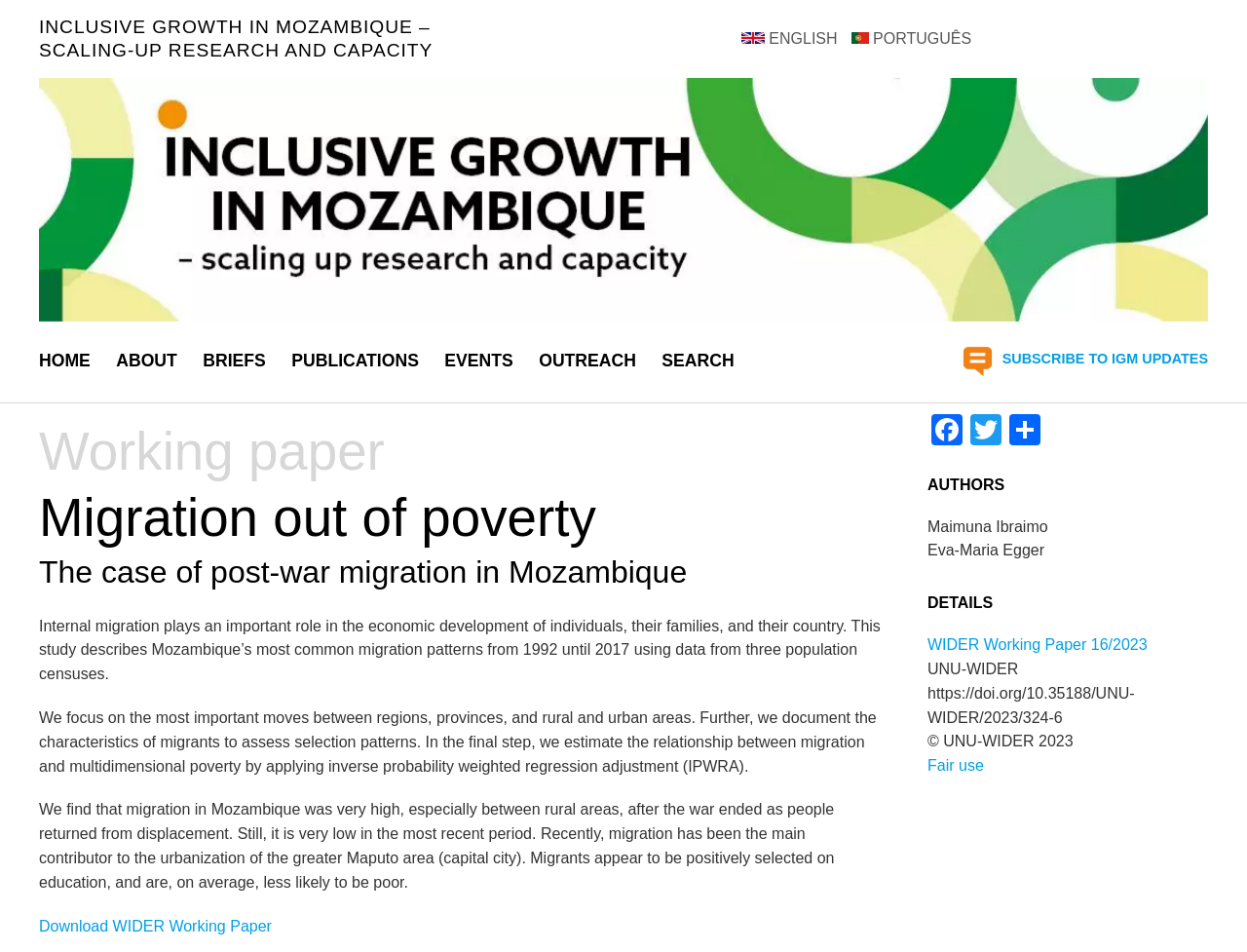Could you find the bounding box coordinates of the clickable area to complete this instruction: "Read the publication details"?

[0.744, 0.612, 0.969, 0.655]